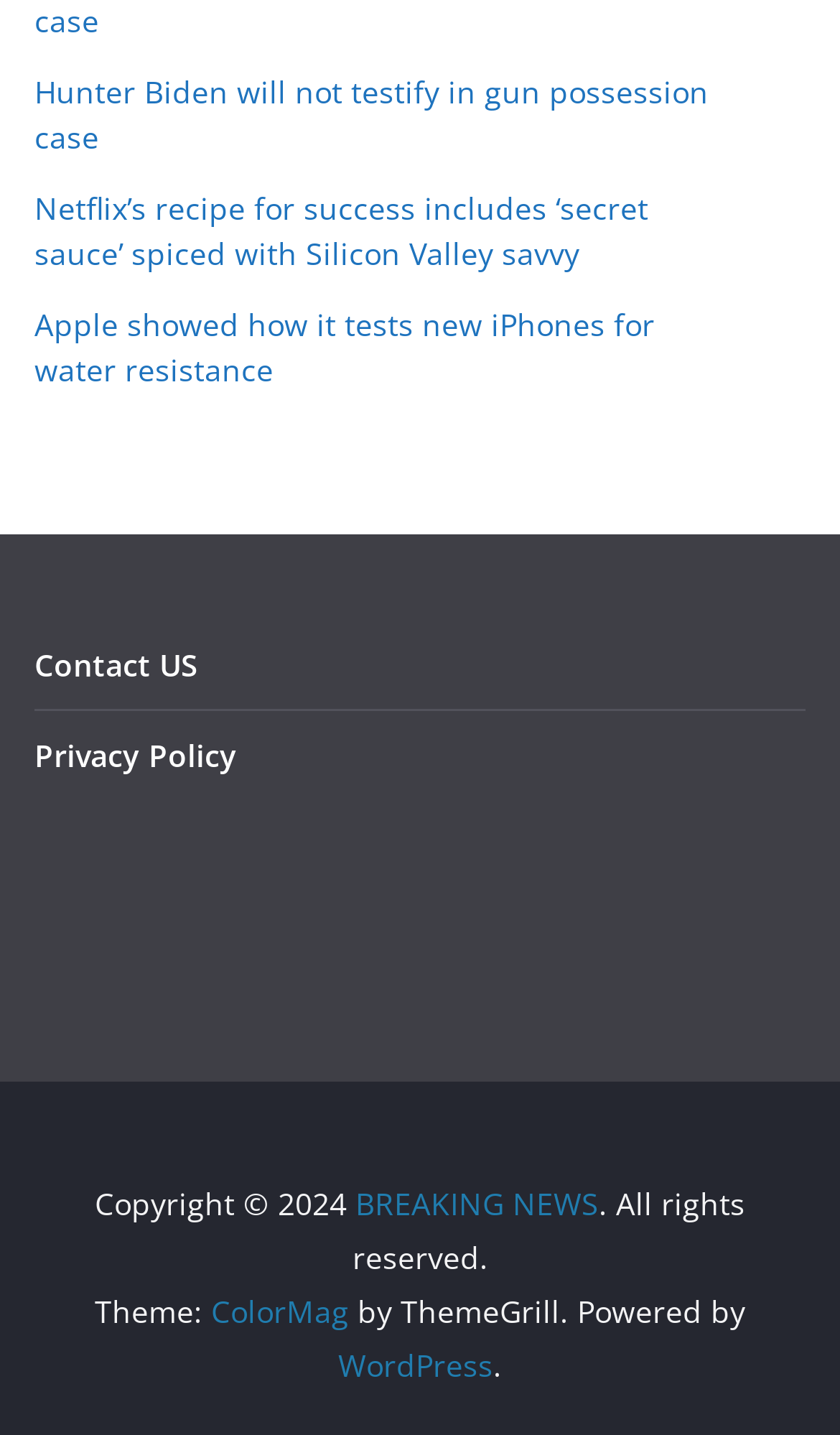What is the purpose of the 'Contact US' link?
Examine the webpage screenshot and provide an in-depth answer to the question.

The 'Contact US' link is likely used to contact the website or its administrators, as it is a common practice for websites to provide a contact page for users to reach out to them.